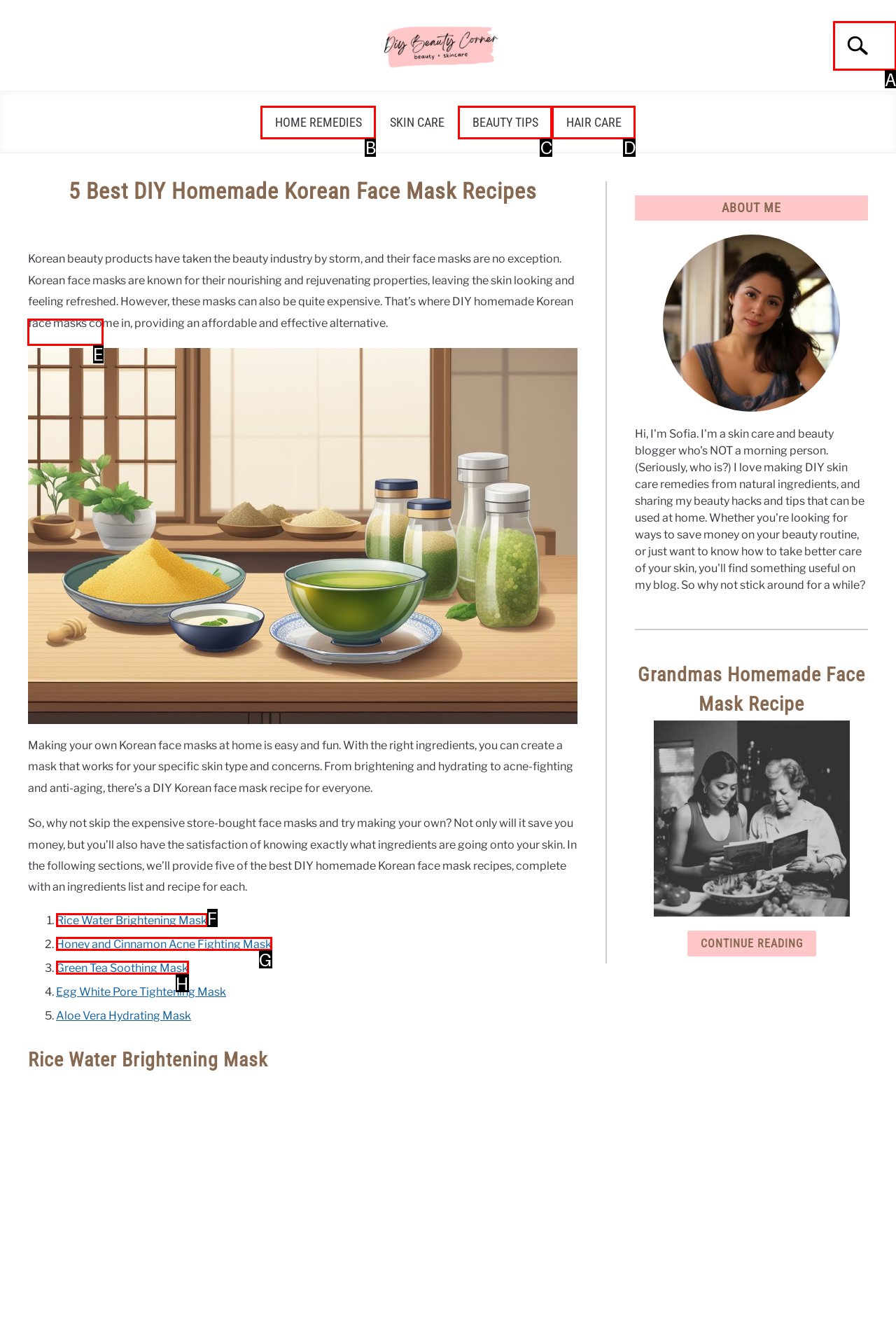Which HTML element should be clicked to fulfill the following task: View the 'Recent Posts' section?
Reply with the letter of the appropriate option from the choices given.

None